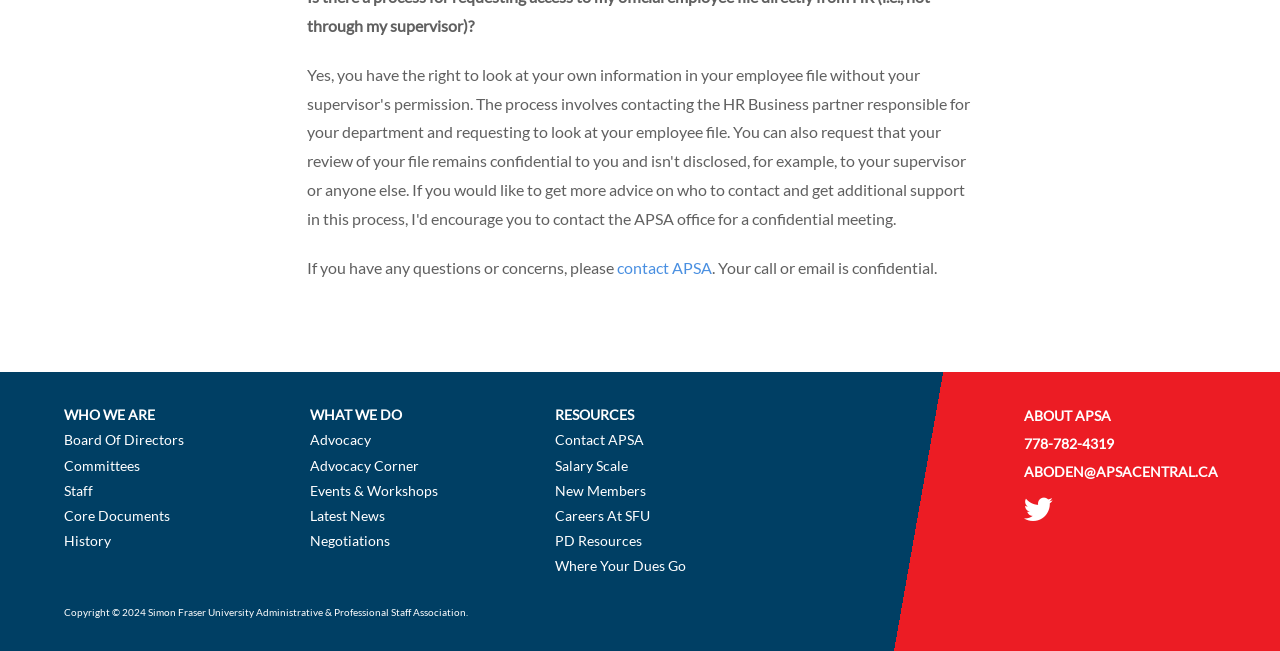Determine the bounding box coordinates of the clickable element to complete this instruction: "go to ABOUT APSA". Provide the coordinates in the format of four float numbers between 0 and 1, [left, top, right, bottom].

[0.8, 0.626, 0.868, 0.652]